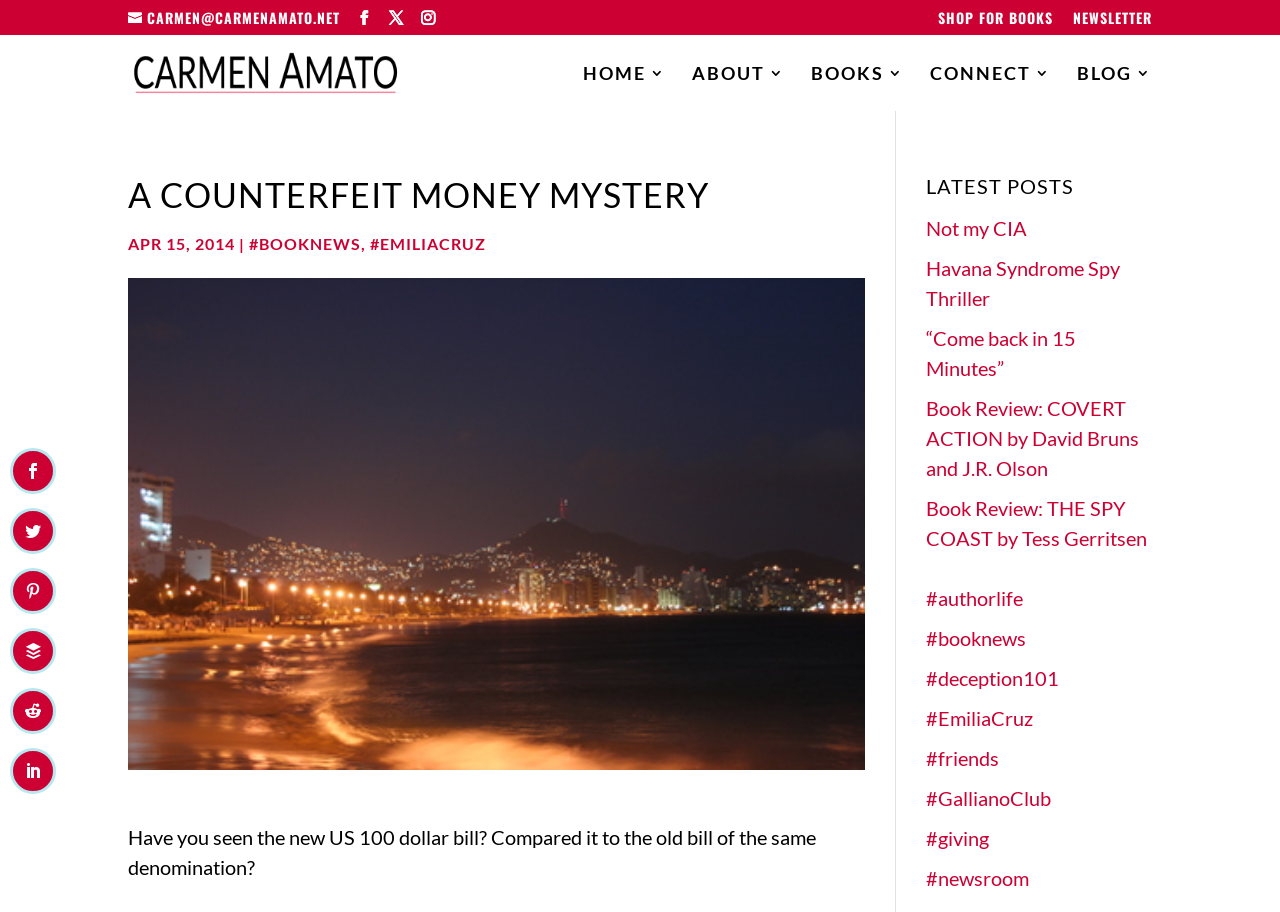What is the author's name?
From the details in the image, answer the question comprehensively.

The author's name is mentioned in the link 'Author Carmen Amato' and also in the image description 'Author Carmen Amato'.